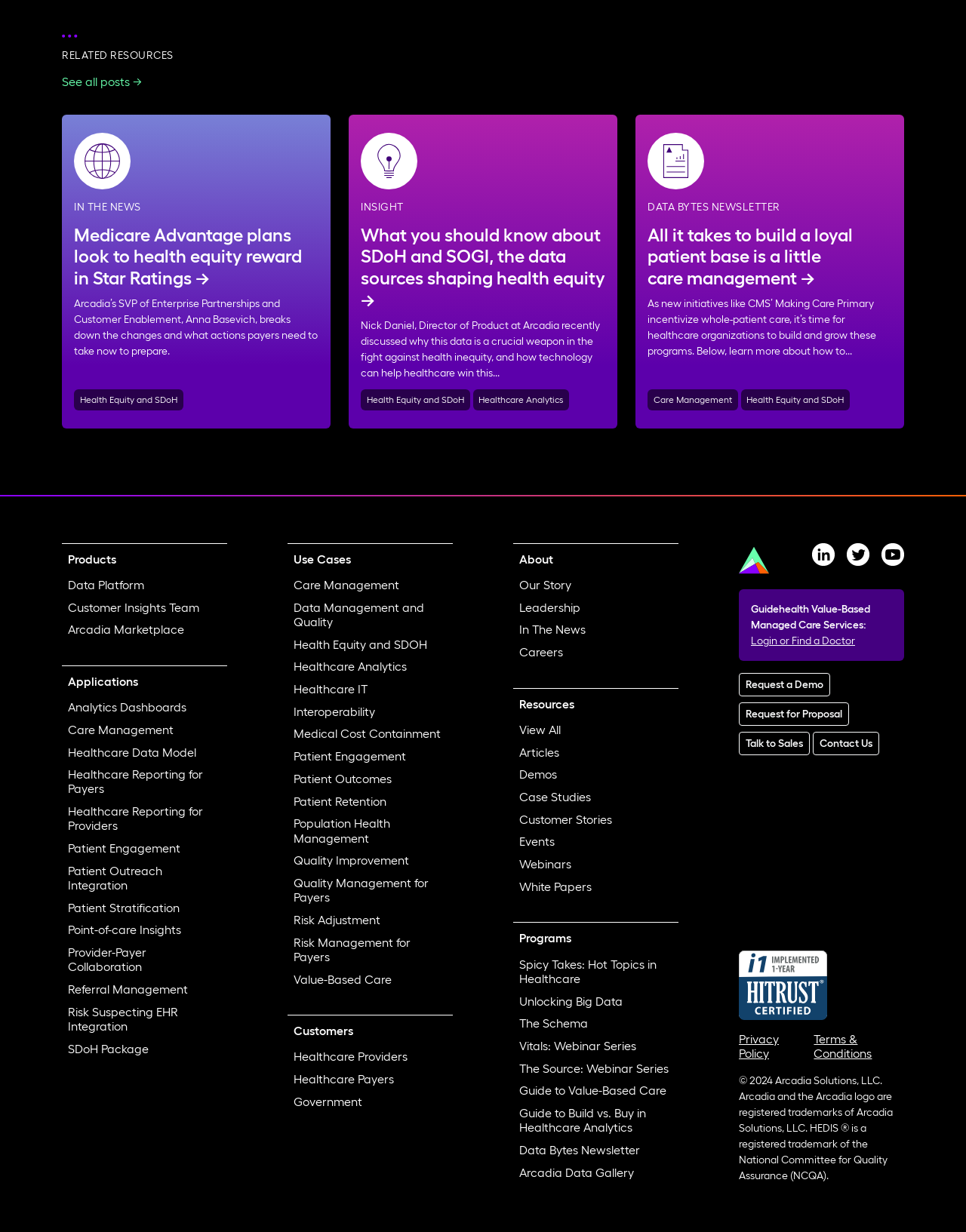How many types of customers are mentioned on the webpage?
Can you offer a detailed and complete answer to this question?

The webpage has a section titled 'Customers' which lists three types of customers: 'Healthcare Providers', 'Healthcare Payers', and 'Government'.